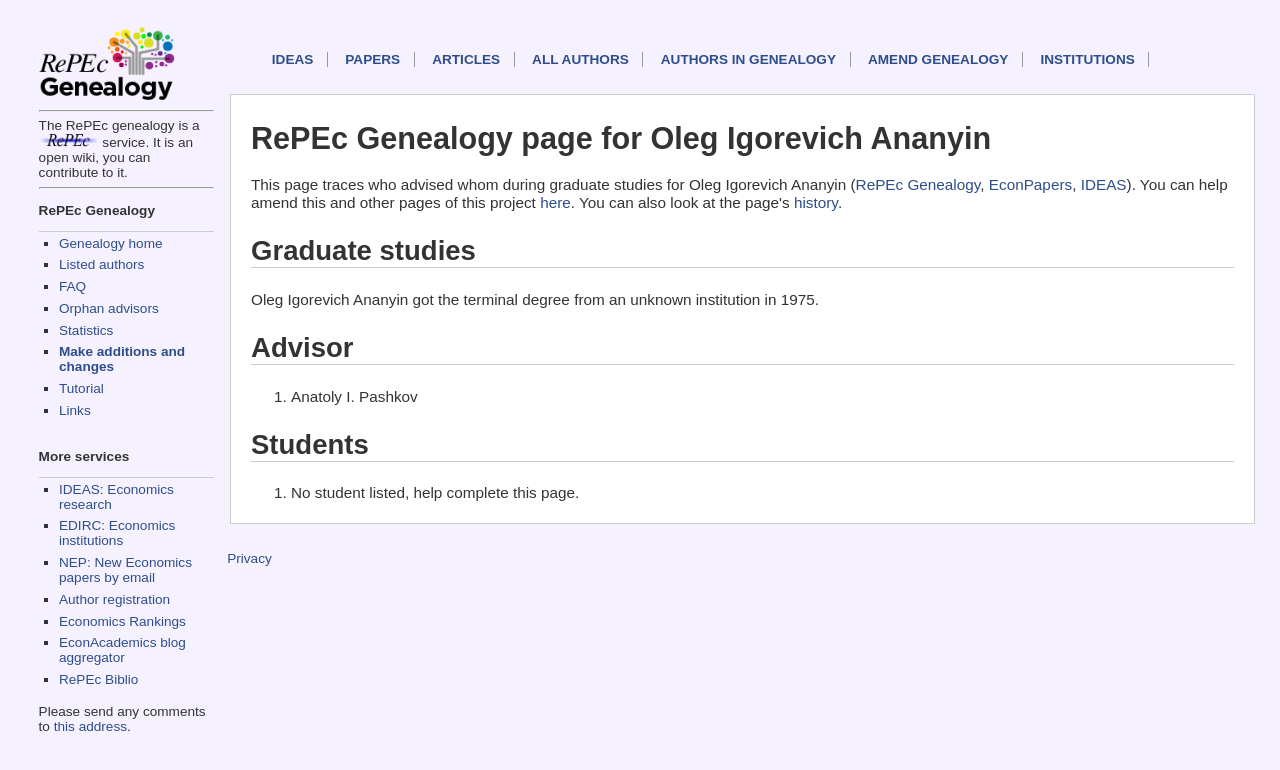What is the link to amend the genealogy page?
Provide a concise answer using a single word or phrase based on the image.

here